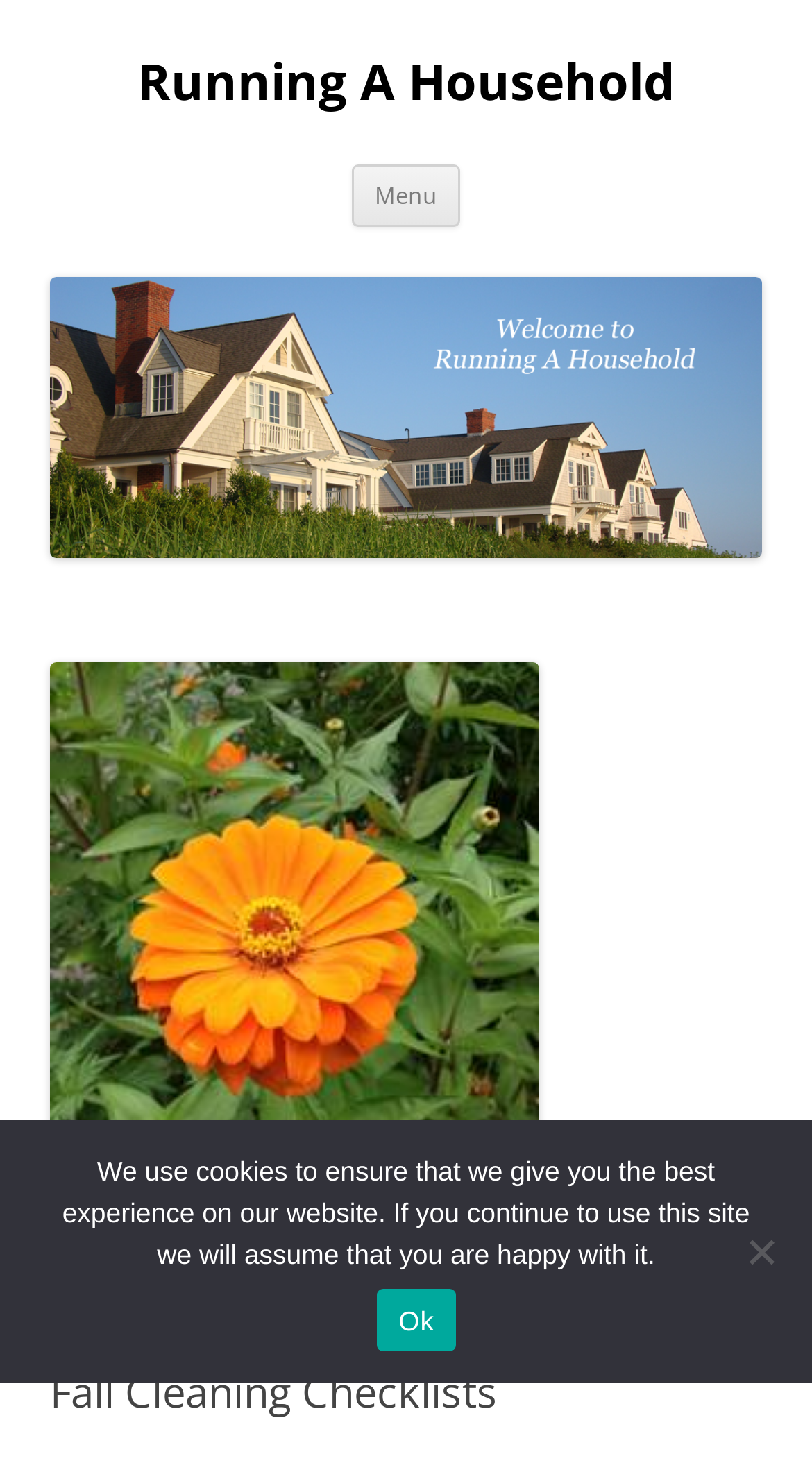What is the text of the cookie notice?
Please give a detailed answer to the question using the information shown in the image.

I read the text of the cookie notice by looking at the StaticText element with the text 'We use cookies to ensure that we give you the best experience on our website. If you continue to use this site we will assume that you are happy with it.' which is located in the cookie notice dialog at the bottom of the webpage.